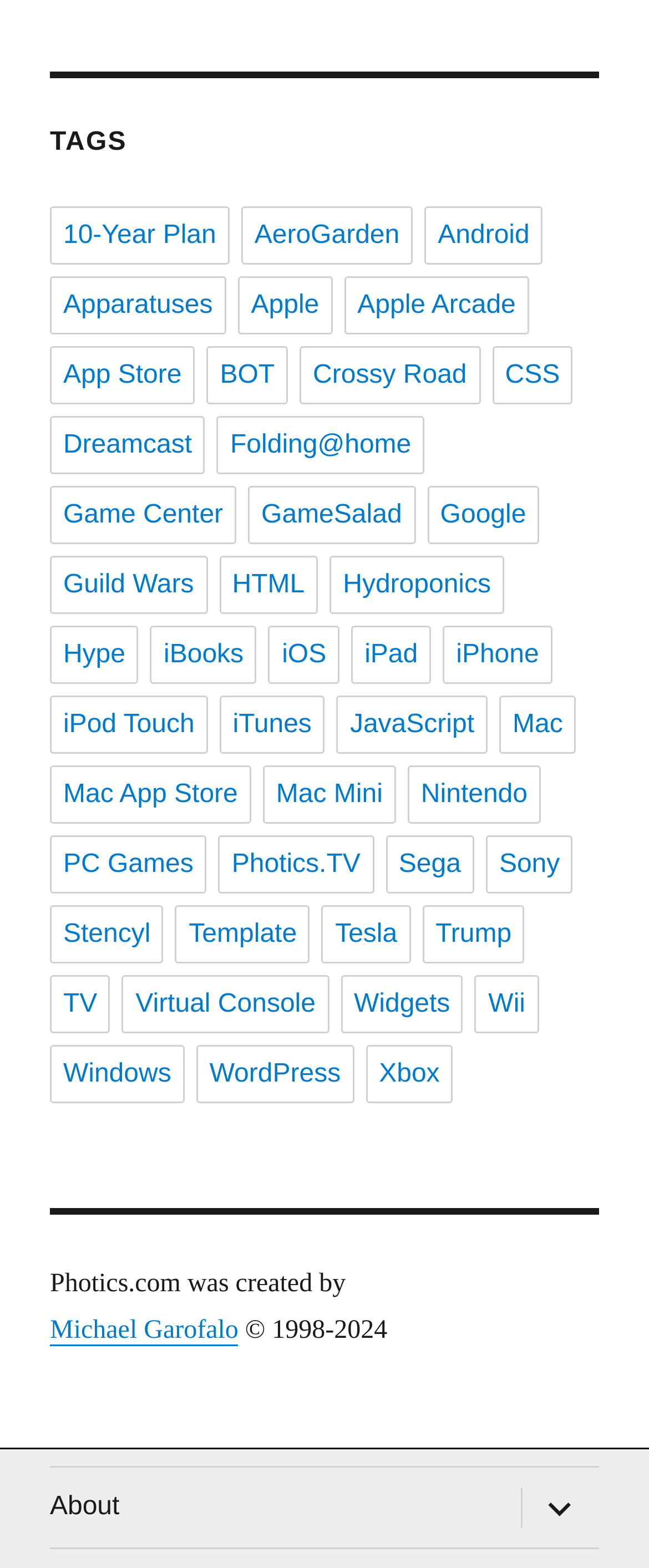Determine the bounding box coordinates of the UI element that matches the following description: "expand child menu". The coordinates should be four float numbers between 0 and 1 in the format [left, top, right, bottom].

[0.8, 0.936, 0.923, 0.987]